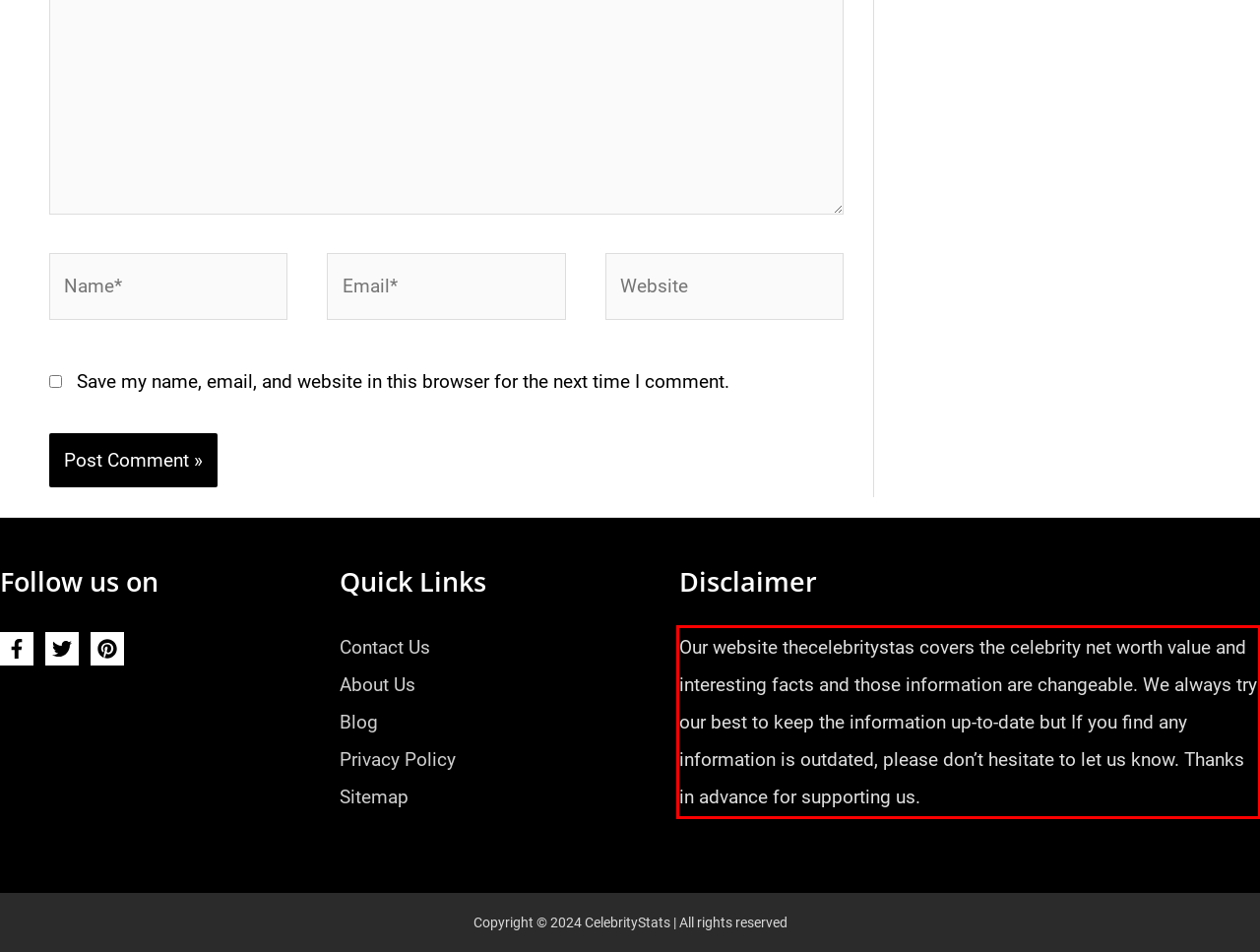You are provided with a webpage screenshot that includes a red rectangle bounding box. Extract the text content from within the bounding box using OCR.

Our website thecelebritystas covers the celebrity net worth value and interesting facts and those information are changeable. We always try our best to keep the information up-to-date but If you find any information is outdated, please don’t hesitate to let us know. Thanks in advance for supporting us.